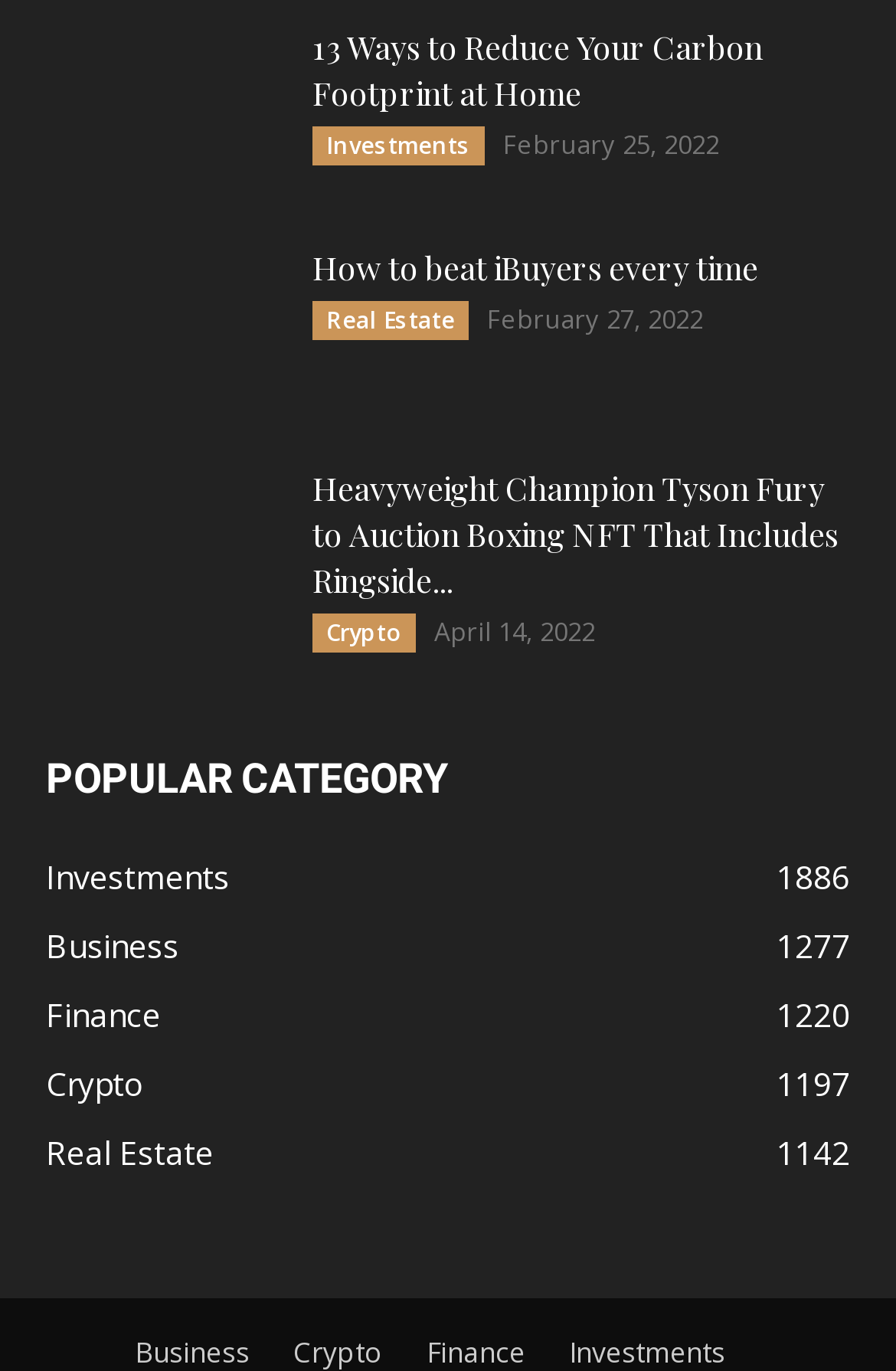Locate the bounding box coordinates of the clickable part needed for the task: "Browse the real estate category".

[0.051, 0.824, 0.238, 0.856]